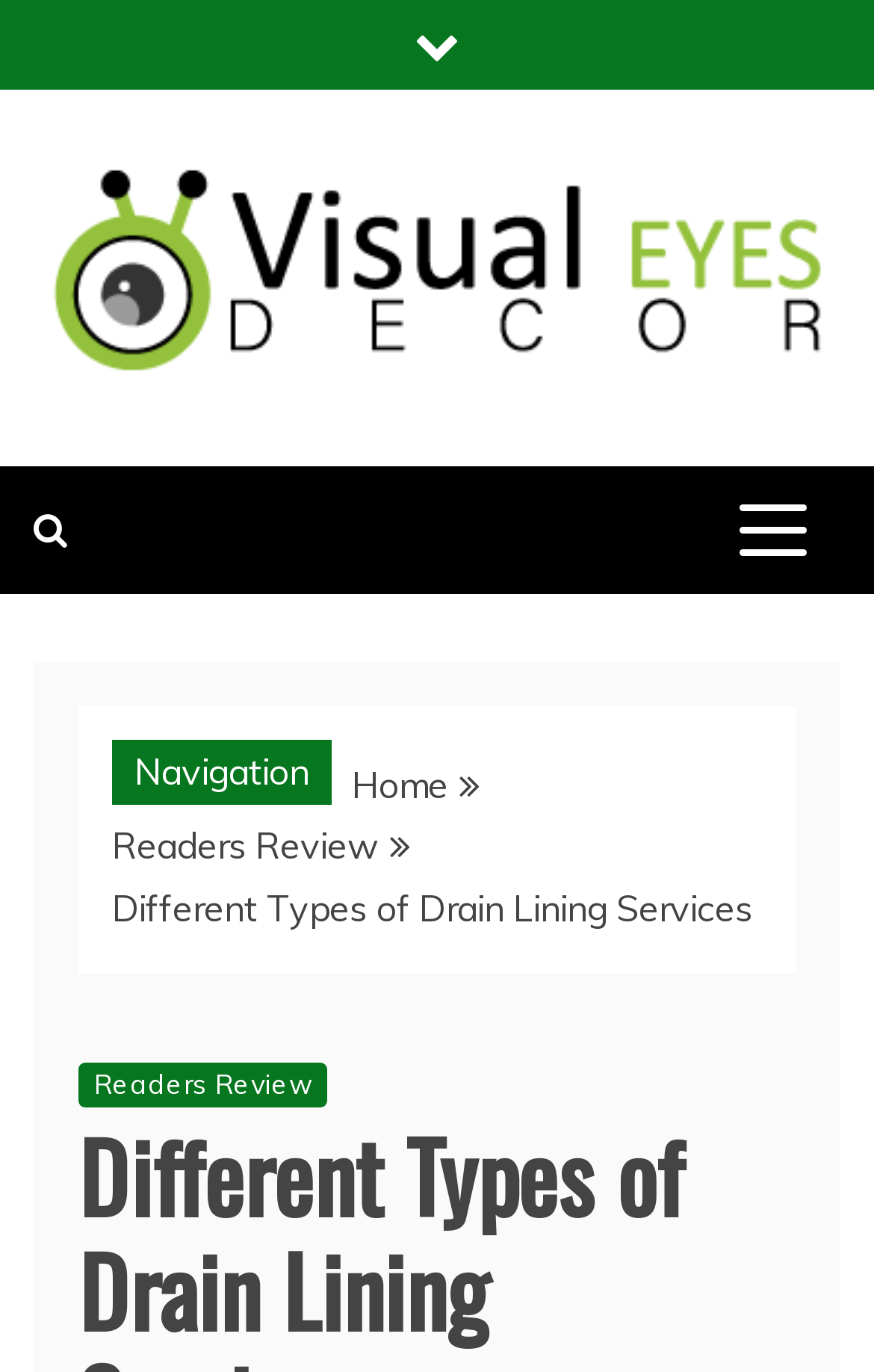Use the details in the image to answer the question thoroughly: 
How many icons are there in the top section?

In the top section of the webpage, there are two icons: one is a link with a '' character, and the other is a link with a '' character. These icons are likely used for navigation or other purposes.